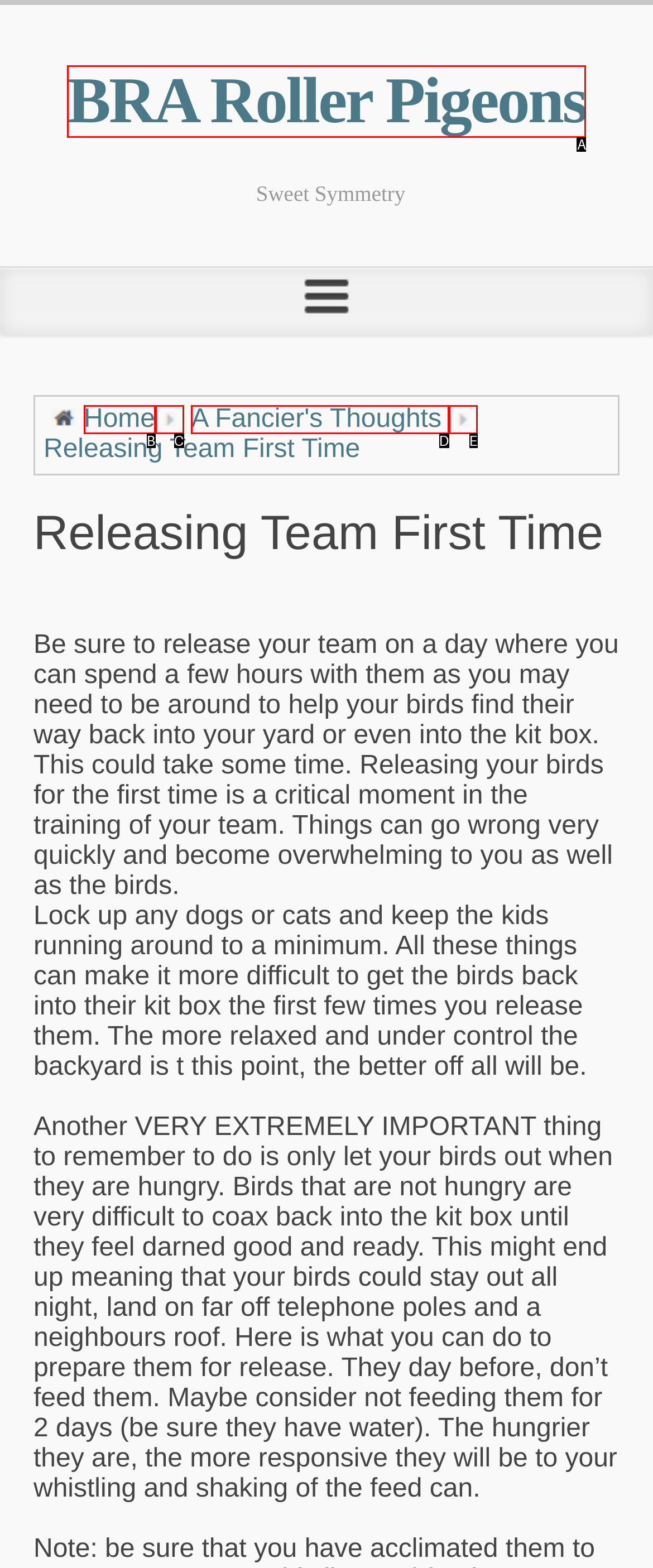Identify the letter that best matches this UI element description: January 22, 2024January 22, 2024
Answer with the letter from the given options.

None